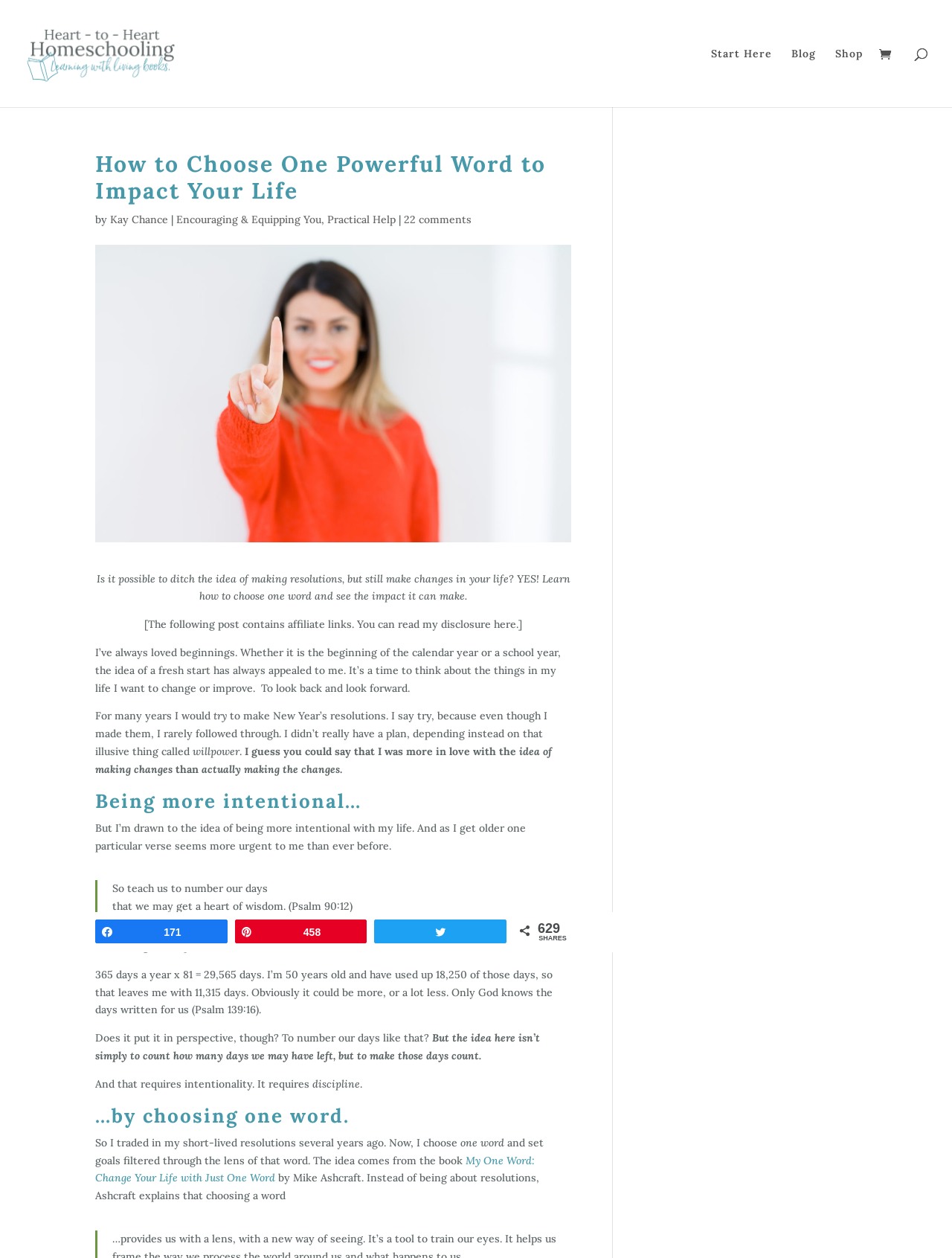Specify the bounding box coordinates of the region I need to click to perform the following instruction: "Read the article by Kay Chance". The coordinates must be four float numbers in the range of 0 to 1, i.e., [left, top, right, bottom].

[0.116, 0.169, 0.177, 0.18]